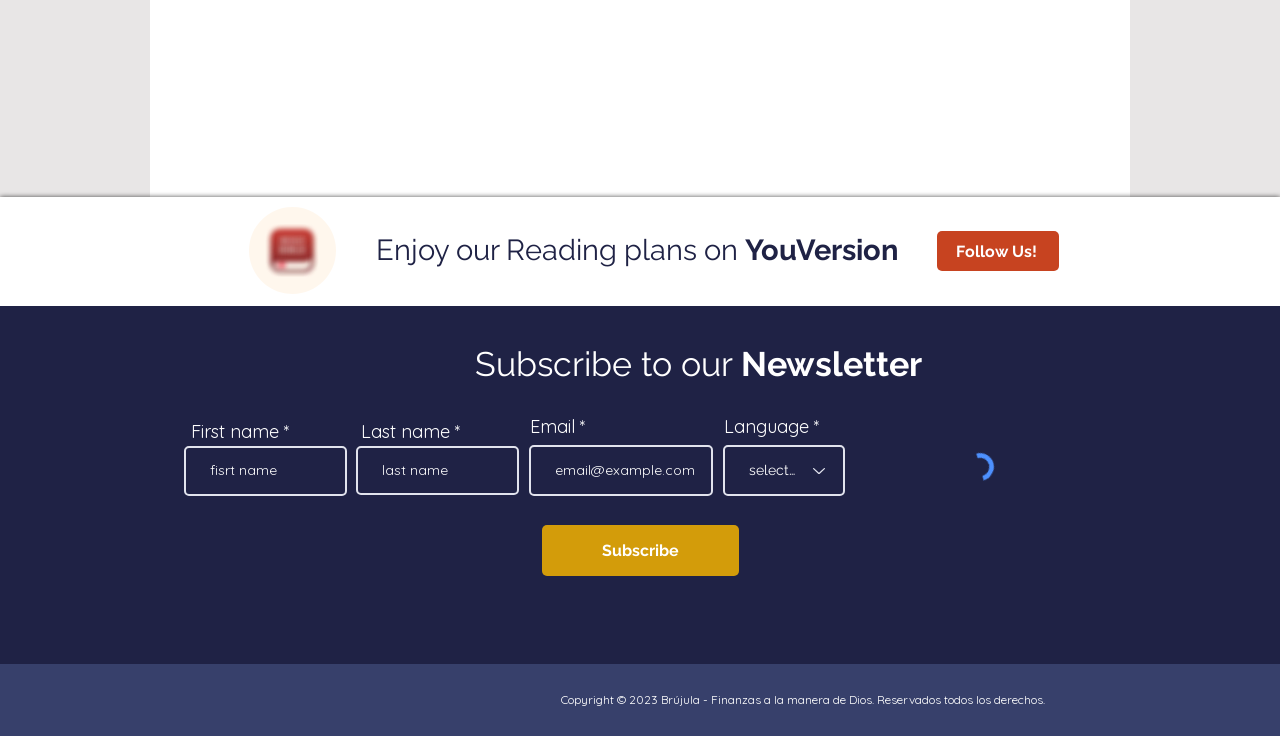Identify and provide the bounding box coordinates of the UI element described: "aria-label="Linkedin 1_edited"". The coordinates should be formatted as [left, top, right, bottom], with each number being a float between 0 and 1.

[0.14, 0.931, 0.162, 0.969]